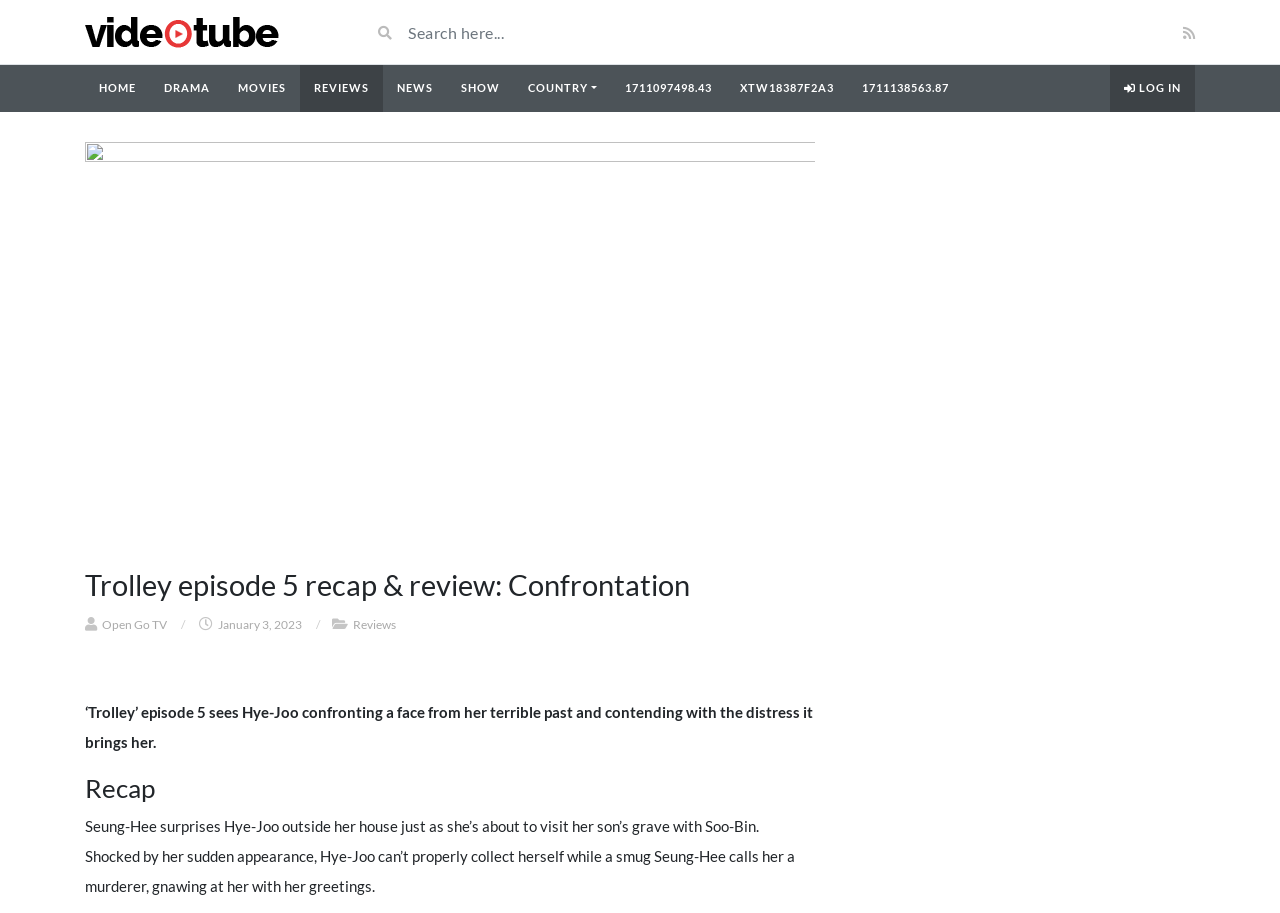Locate the bounding box coordinates of the segment that needs to be clicked to meet this instruction: "Read the review of Trolley episode 5".

[0.066, 0.622, 0.637, 0.66]